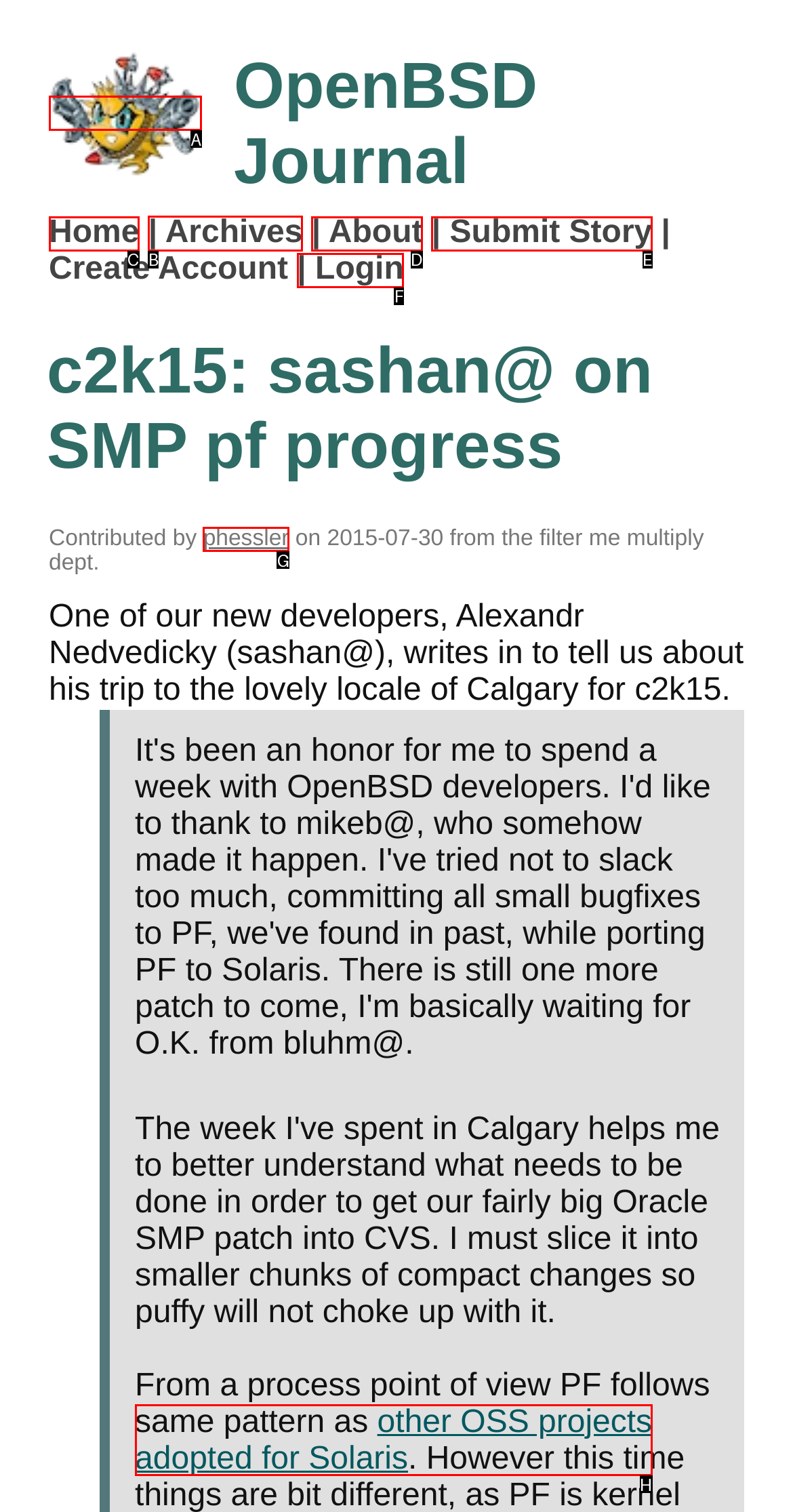Select the HTML element that needs to be clicked to perform the task: view archives. Reply with the letter of the chosen option.

B